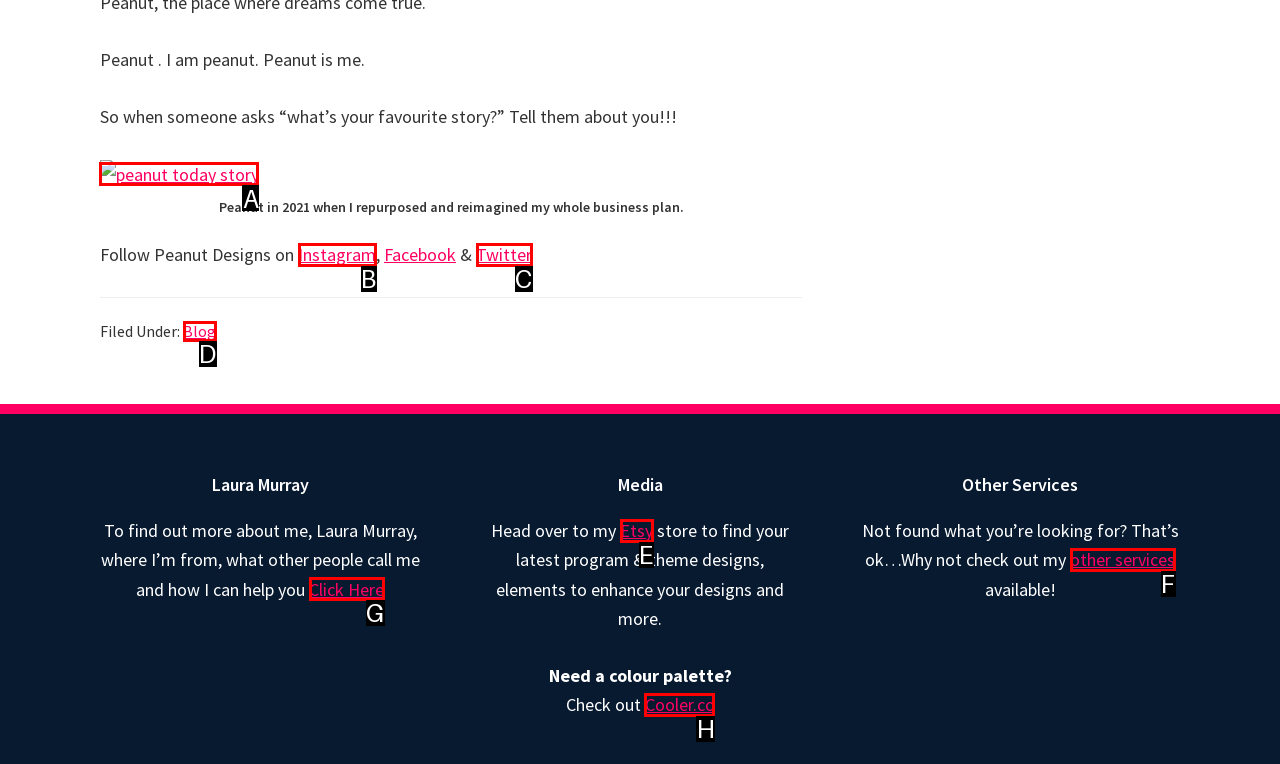From the options shown in the screenshot, tell me which lettered element I need to click to complete the task: Click on 'peanut today story'.

A